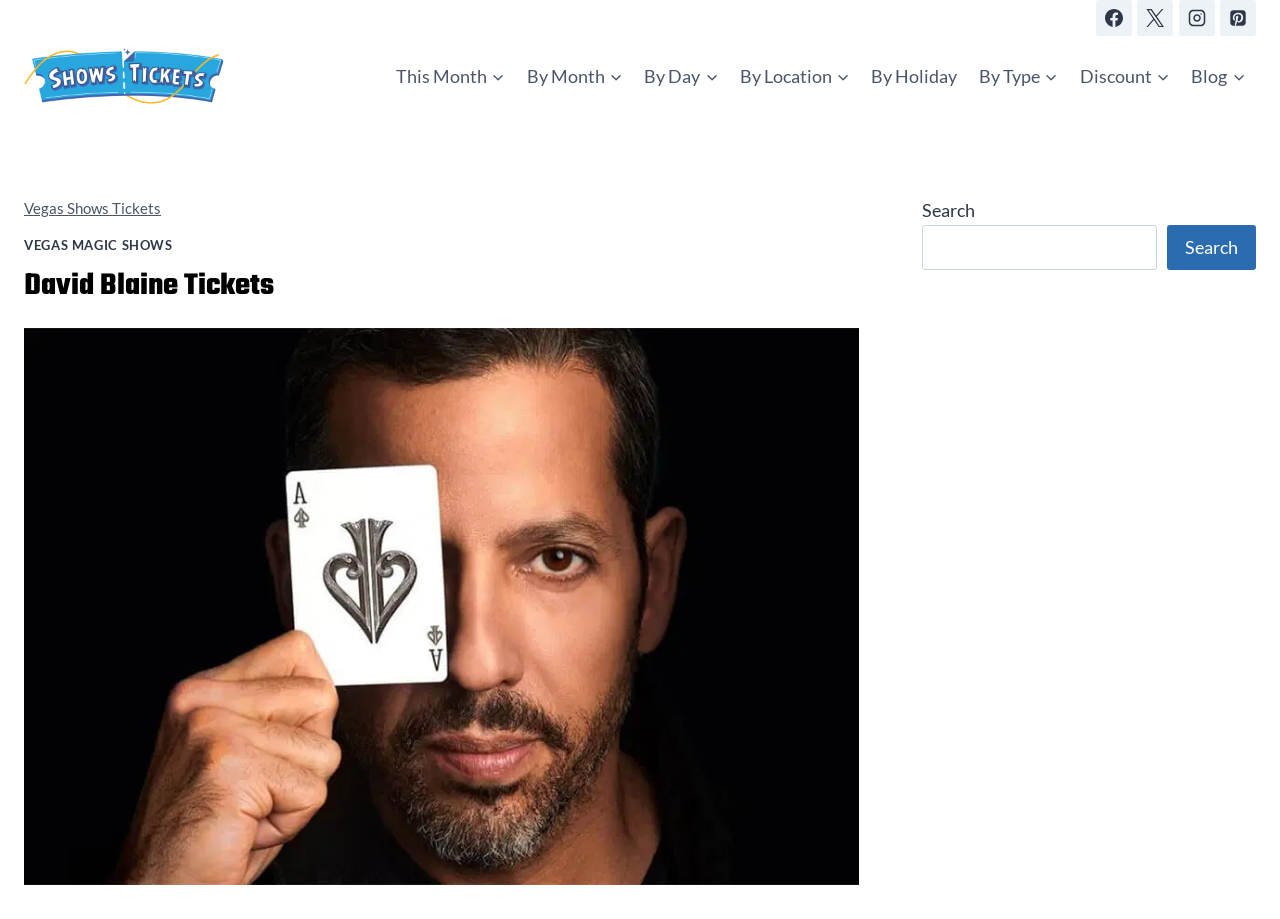Identify the headline of the webpage and generate its text content.

David Blaine Tickets